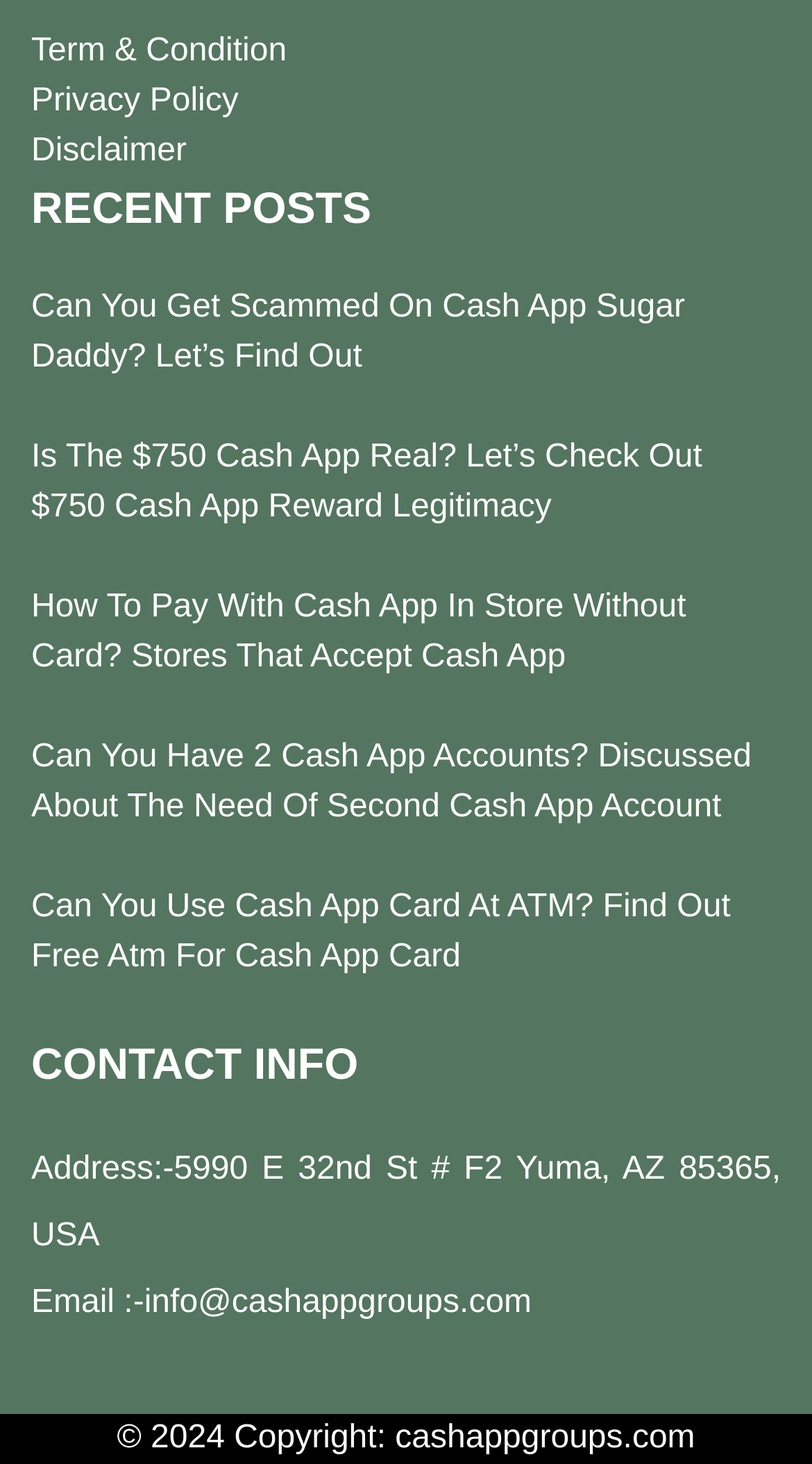Examine the image and give a thorough answer to the following question:
How many links are in the recent posts section?

I counted the number of links under the 'RECENT POSTS' heading, which are 'Can You Get Scammed On Cash App Sugar Daddy? Let’s Find Out', 'Is The $750 Cash App Real? Let’s Check Out $750 Cash App Reward Legitimacy', 'How To Pay With Cash App In Store Without Card? Stores That Accept Cash App', 'Can You Have 2 Cash App Accounts? Discussed About The Need Of Second Cash App Account', and 'Can You Use Cash App Card At ATM? Find Out Free Atm For Cash App Card'. There are 5 links in total.